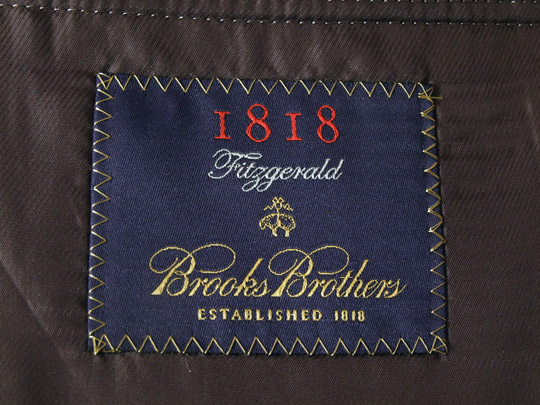What is the background color of the label?
Refer to the image and give a detailed answer to the query.

The caption describes the background of the label as a deep navy blue, which adds a touch of refinement to the classic design of the label.